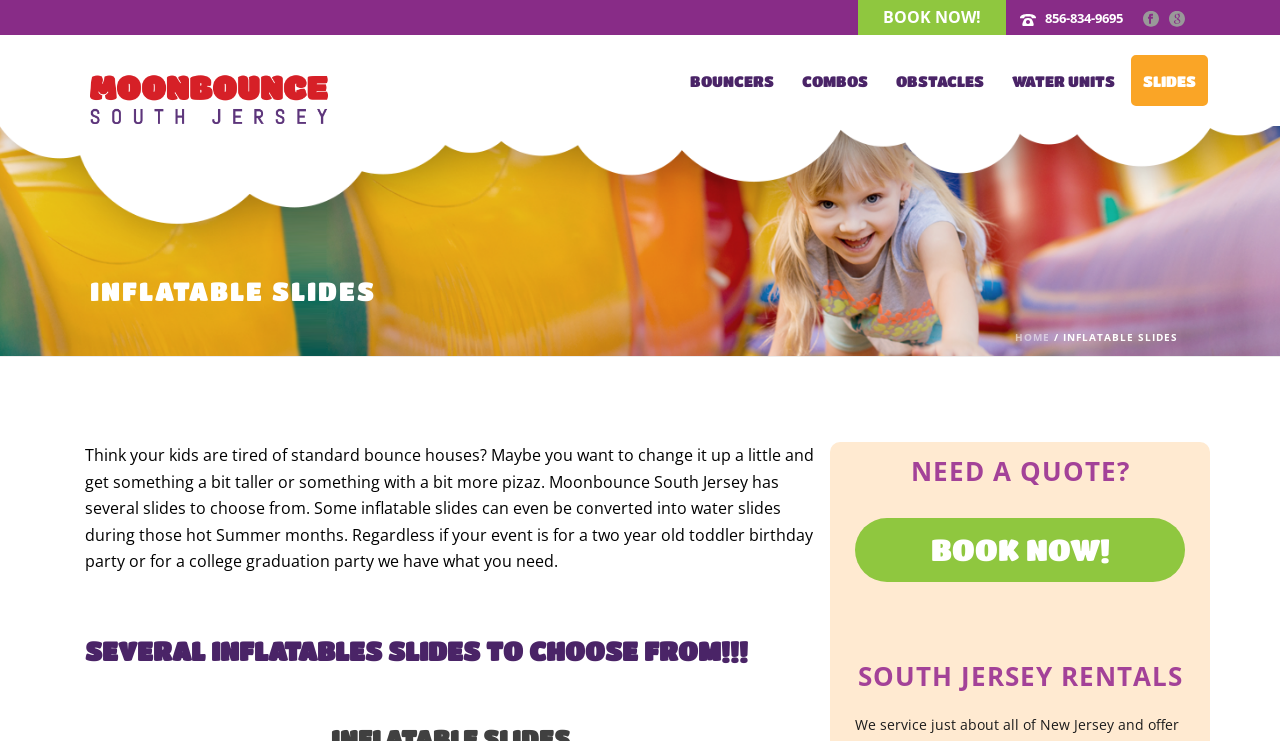Locate the bounding box of the UI element described in the following text: "BOOK NOW!".

[0.686, 0.016, 0.77, 0.03]